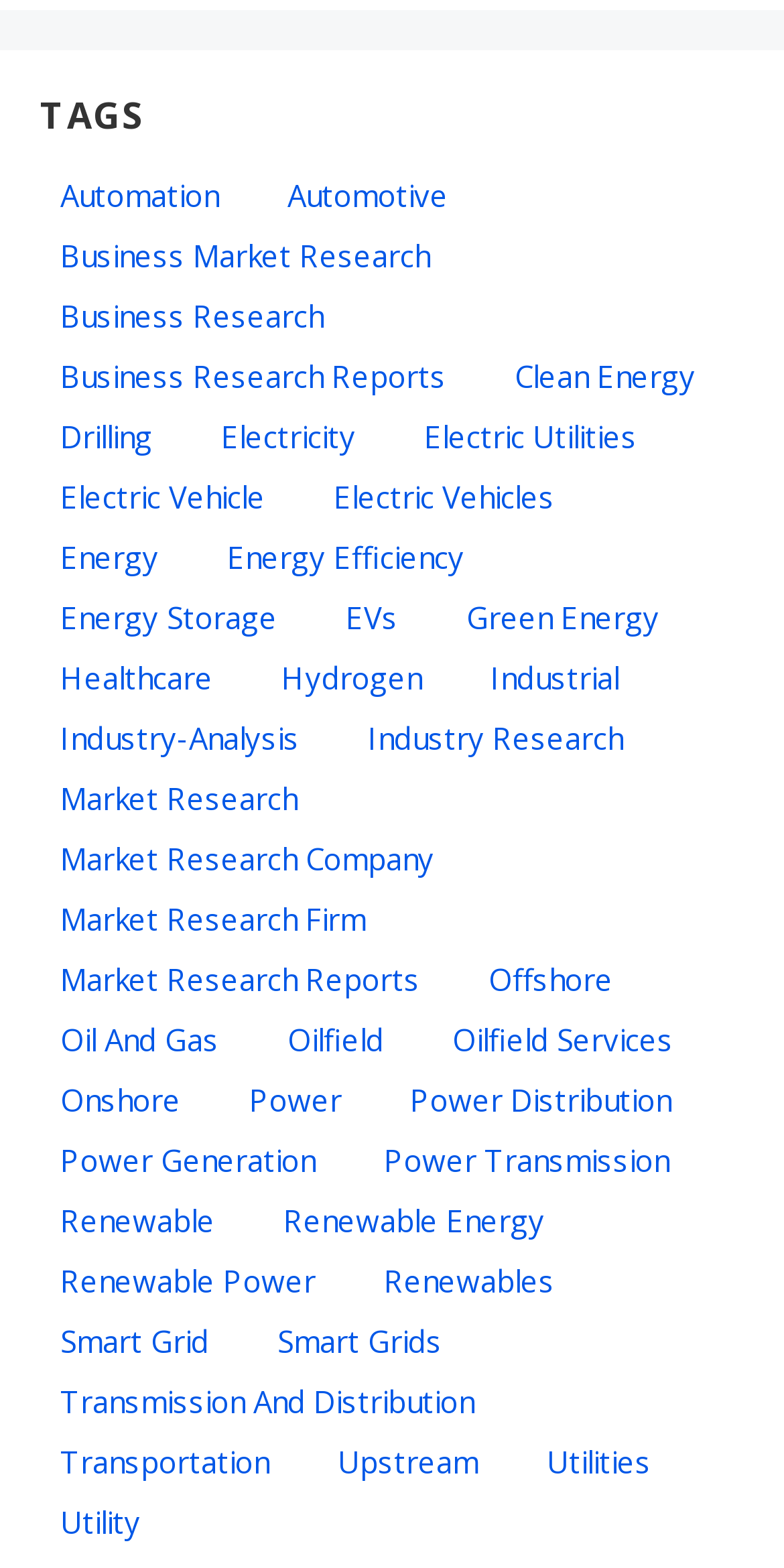Answer the following inquiry with a single word or phrase:
What is the first category listed?

TAGS